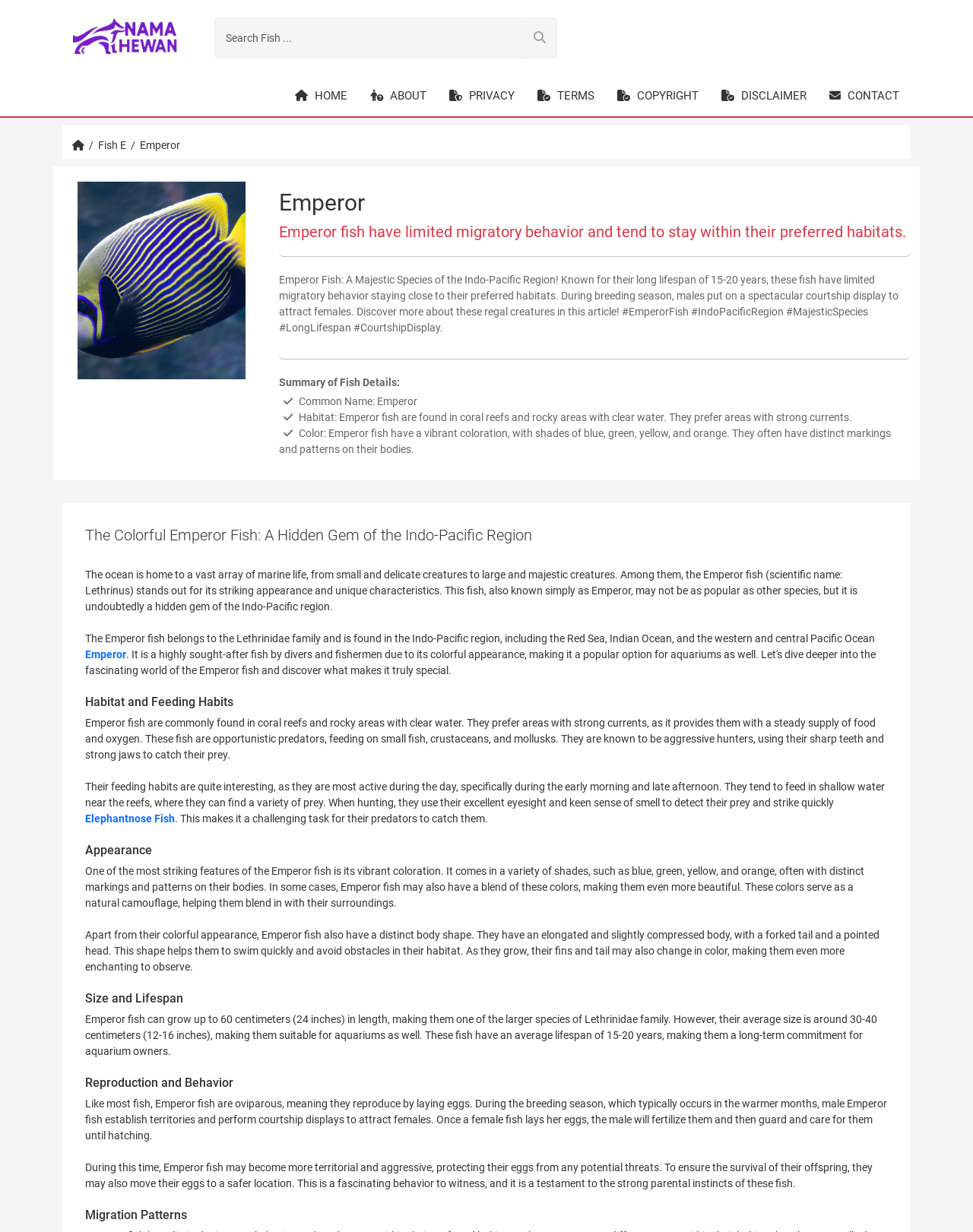What is the common name of the fish?
Give a detailed and exhaustive answer to the question.

The common name of the fish can be found in the 'Summary of Fish Details' section, where it is stated as 'Common Name: Emperor'.